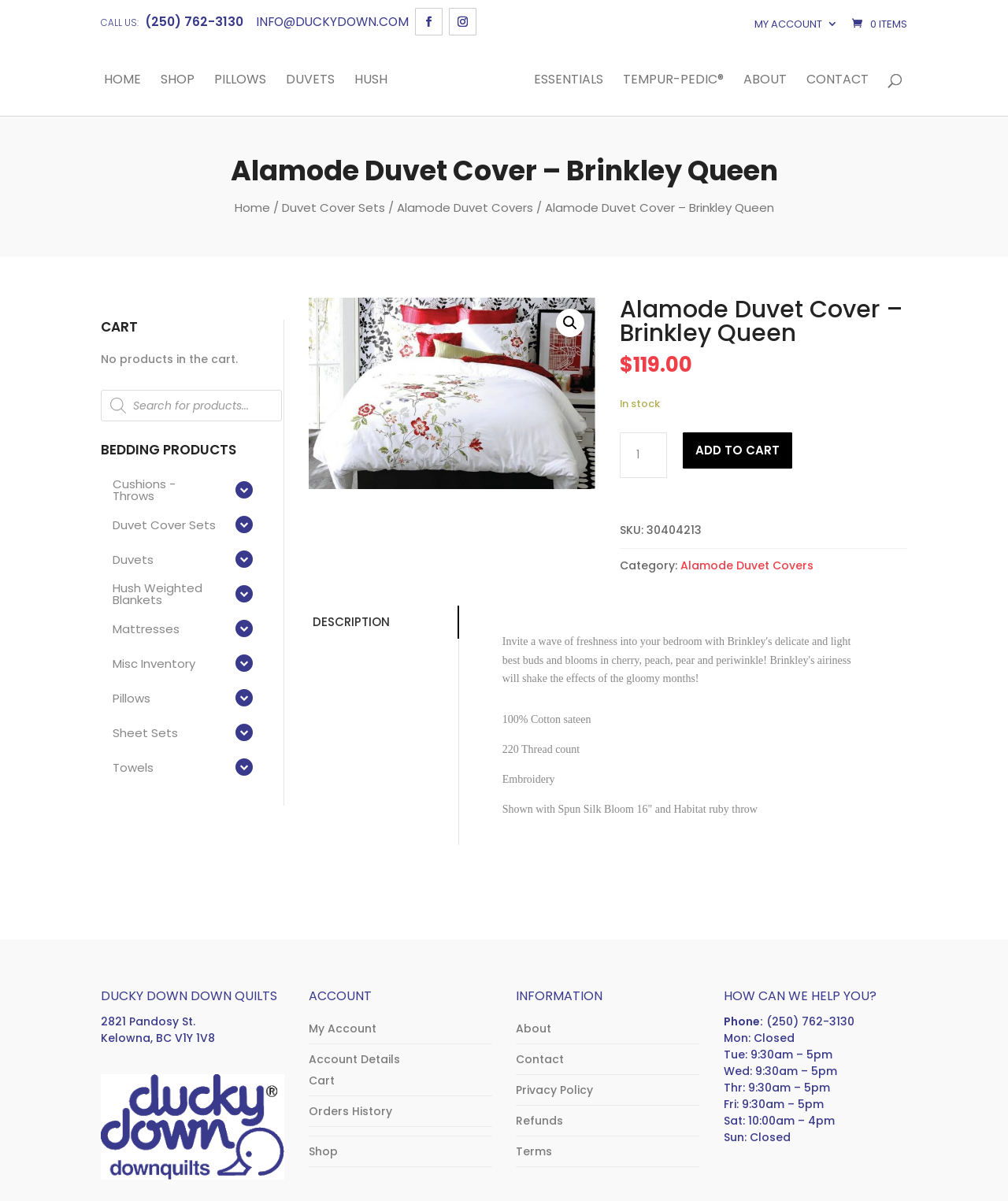Please identify the bounding box coordinates of the area that needs to be clicked to fulfill the following instruction: "Contact via email."

None